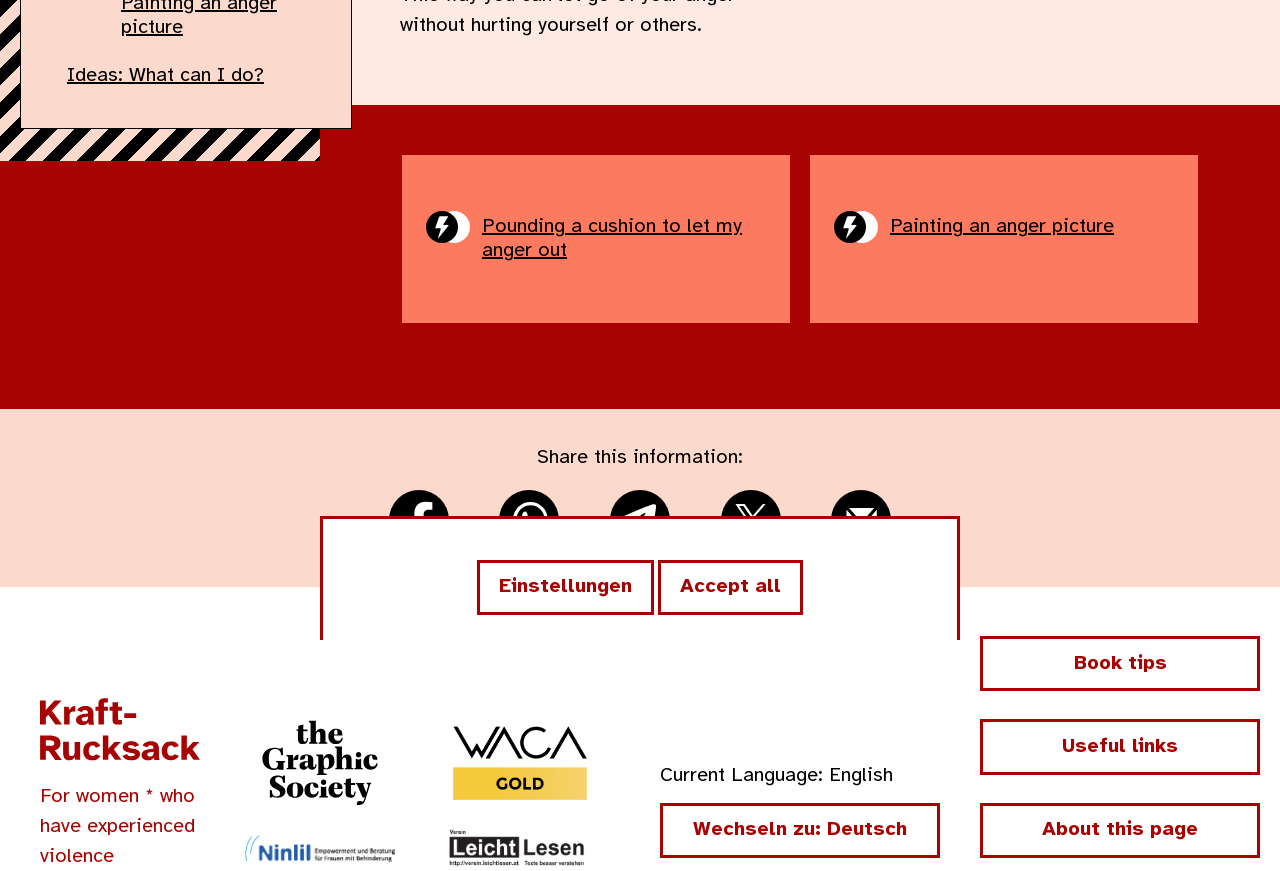Determine the bounding box coordinates of the UI element described below. Use the format (top-left x, top-left y, bottom-right x, bottom-right y) with floating point numbers between 0 and 1: alt="WACA certificate in gold"

[0.344, 0.857, 0.469, 0.881]